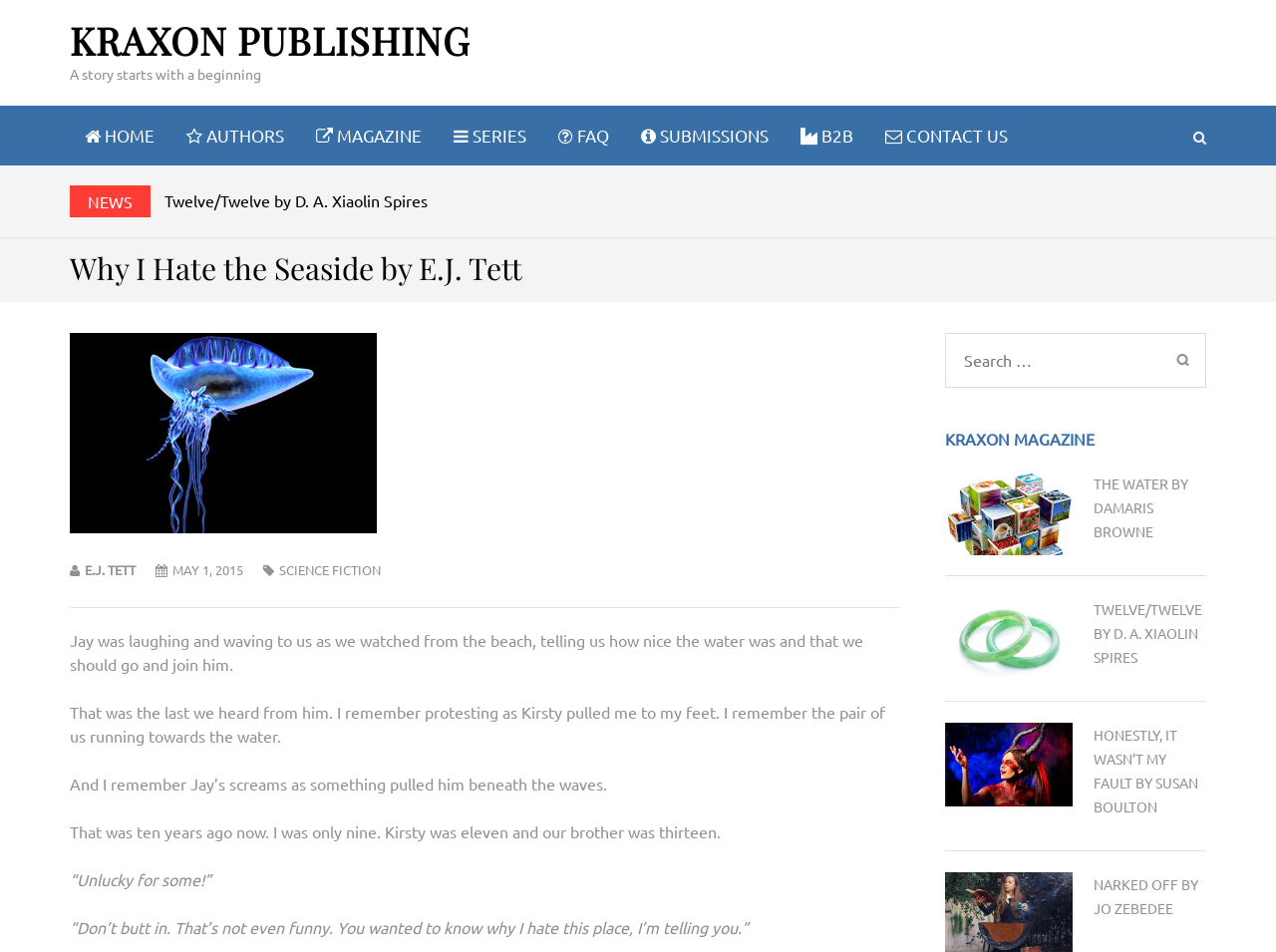Give a complete and precise description of the webpage's appearance.

This webpage appears to be a publishing company's website, specifically showcasing a story titled "Why I Hate the Seaside" by E.J. Tett. At the top of the page, there is a heading with the company name "KRAXON PUBLISHING" and a link to the company's homepage. Below this, there is a brief quote "A story starts with a beginning".

The top navigation menu consists of several links, including "HOME", "AUTHORS", "MAGAZINE", "SERIES", "FAQ", "SUBMISSIONS", "B2B", and "CONTACT US", all aligned horizontally across the top of the page.

On the left side of the page, there is a section dedicated to the story "Why I Hate the Seaside". The title of the story is displayed in a large font, followed by the author's name "E.J. Tett" and the publication date "MAY 1, 2015". Below this, there are four paragraphs of text that appear to be an excerpt from the story.

To the right of the story excerpt, there is a search bar with a label "Search for:" and a button to submit the search query. Above the search bar, there is a heading "KRAXON MAGAZINE" with a link to the magazine's page.

Further down the page, there are four links to other stories or articles, including "Twelve/Twelve by D. A. Xiaolin Spires", "THE WATER BY DAMARIS BROWNE", "HONESTLY, IT WASN’T MY FAULT BY SUSAN BOULTON", and "NARKED OFF BY JO ZEBEDEE".